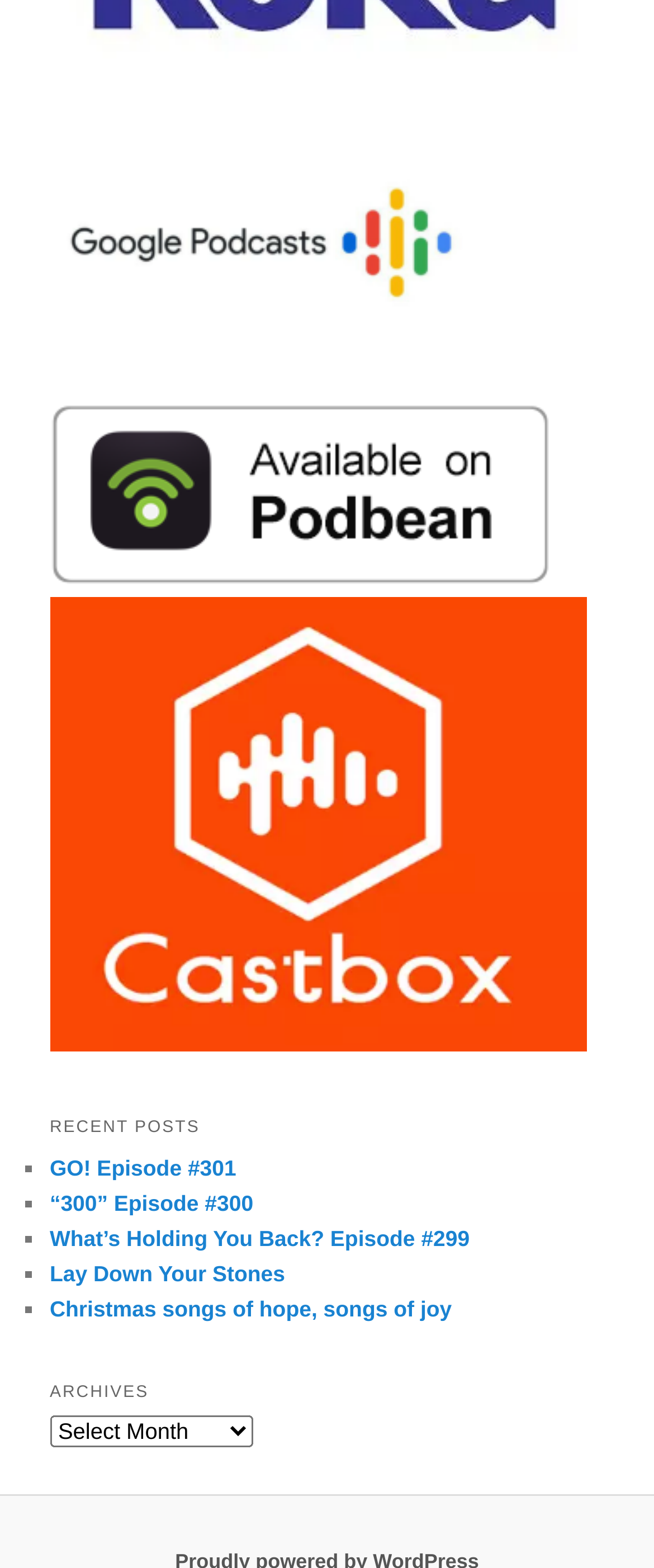What is the second section of the webpage?
Please use the image to provide a one-word or short phrase answer.

ARCHIVES